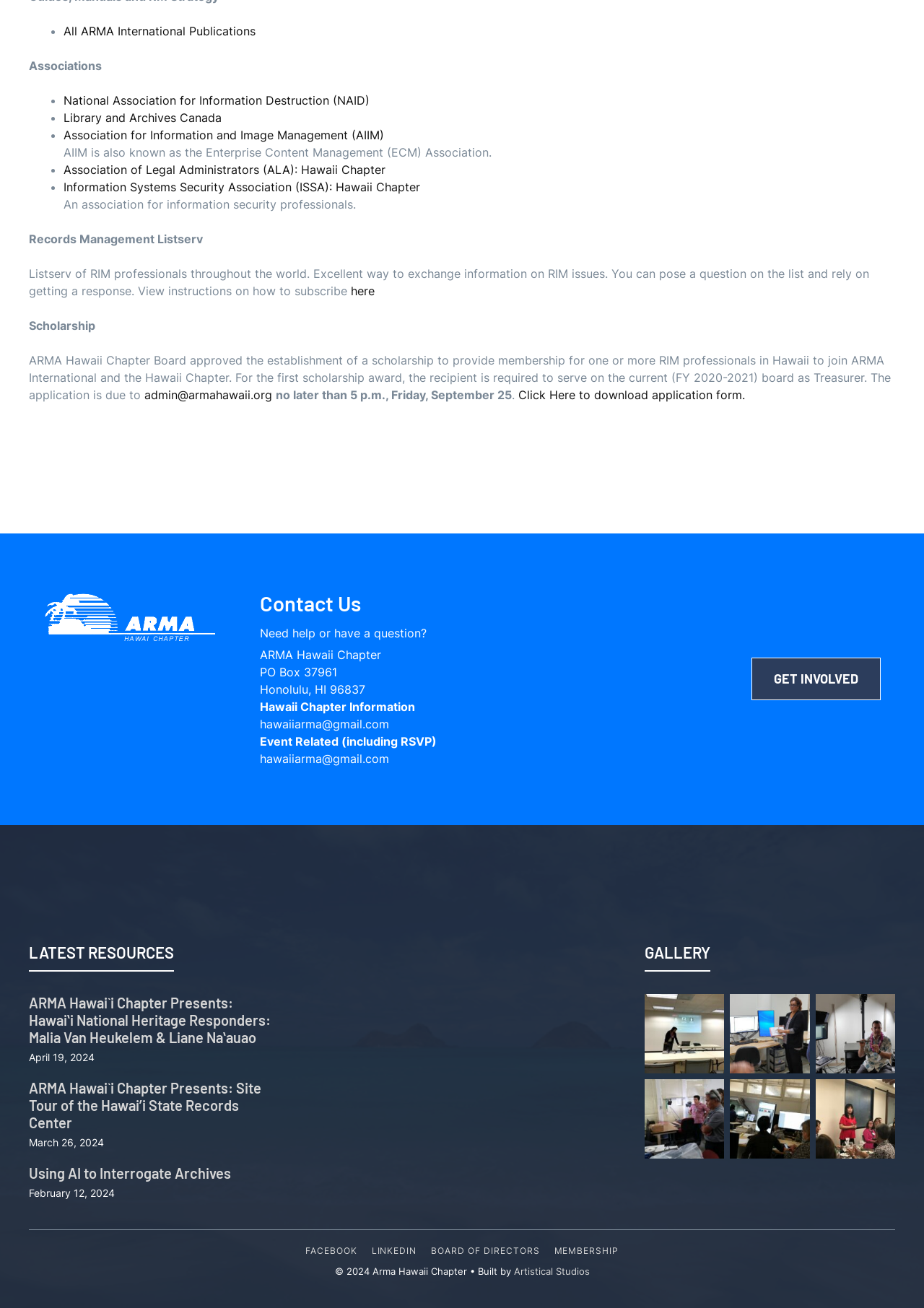Determine the bounding box coordinates in the format (top-left x, top-left y, bottom-right x, bottom-right y). Ensure all values are floating point numbers between 0 and 1. Identify the bounding box of the UI element described by: Books – Libros

None